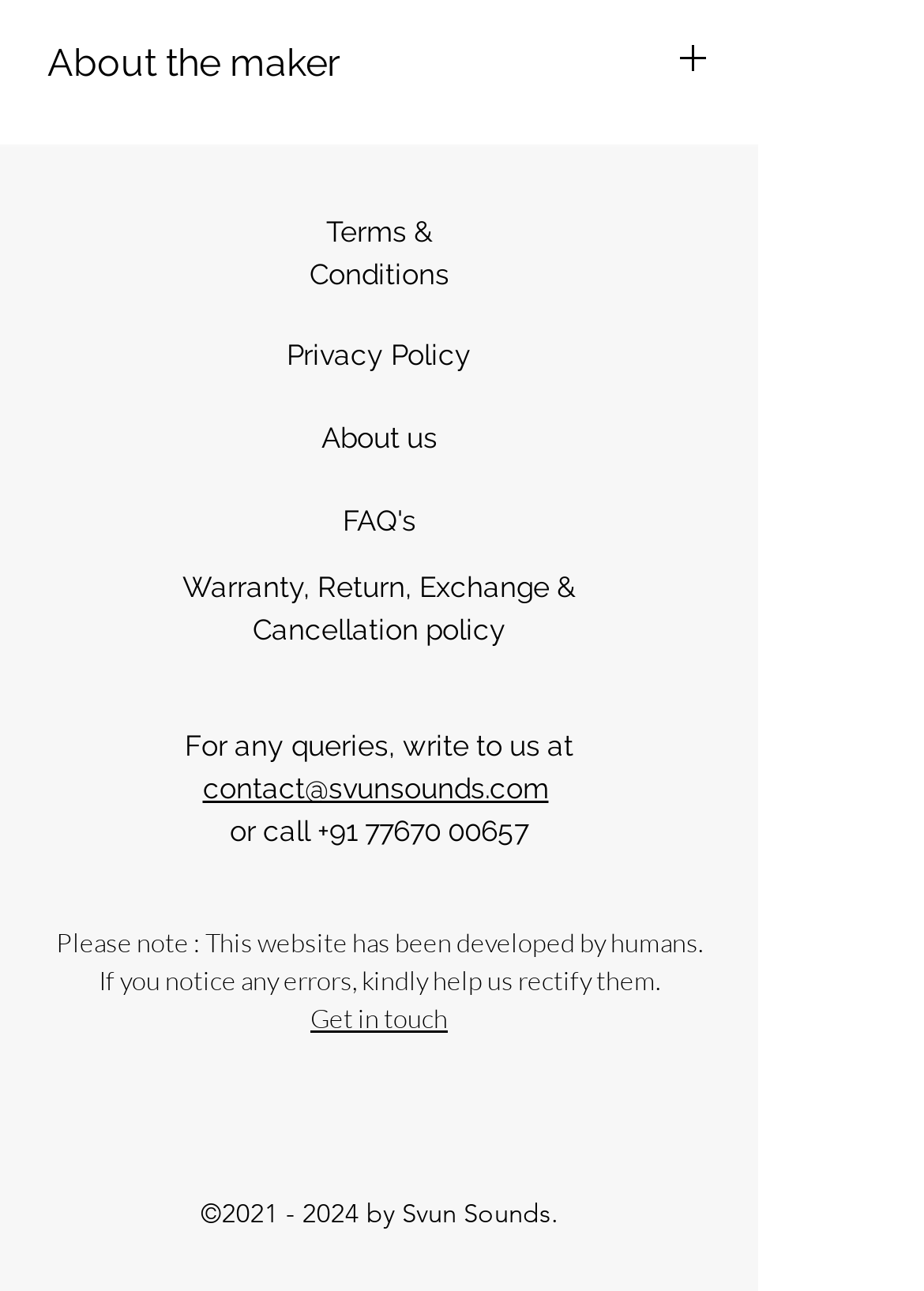What is the name of the company or organization?
From the details in the image, answer the question comprehensively.

The name of the company or organization can be found at the bottom of the webpage, where it is mentioned as 'by Svun Sounds'.